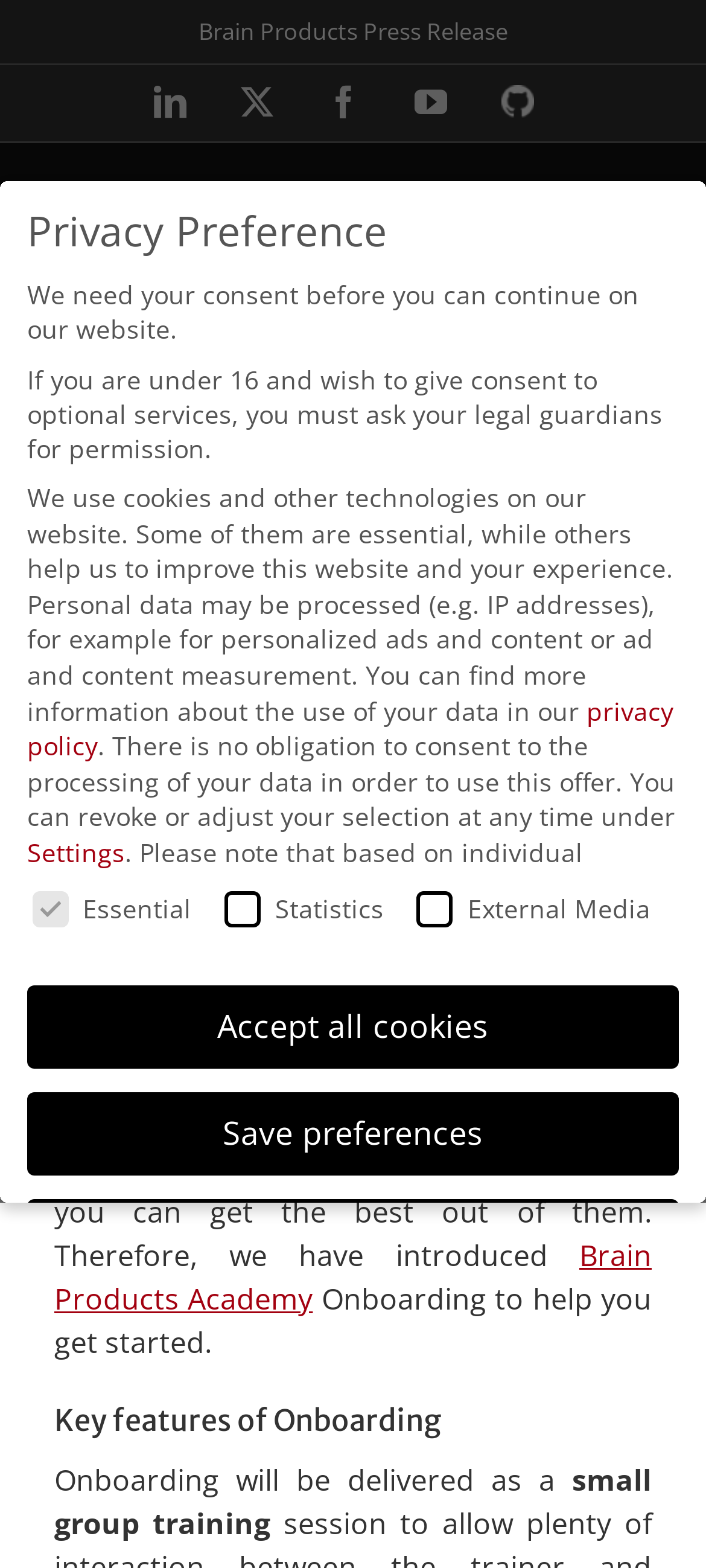Please extract and provide the main headline of the webpage.

Introducing Brain Products Academy Onboarding!